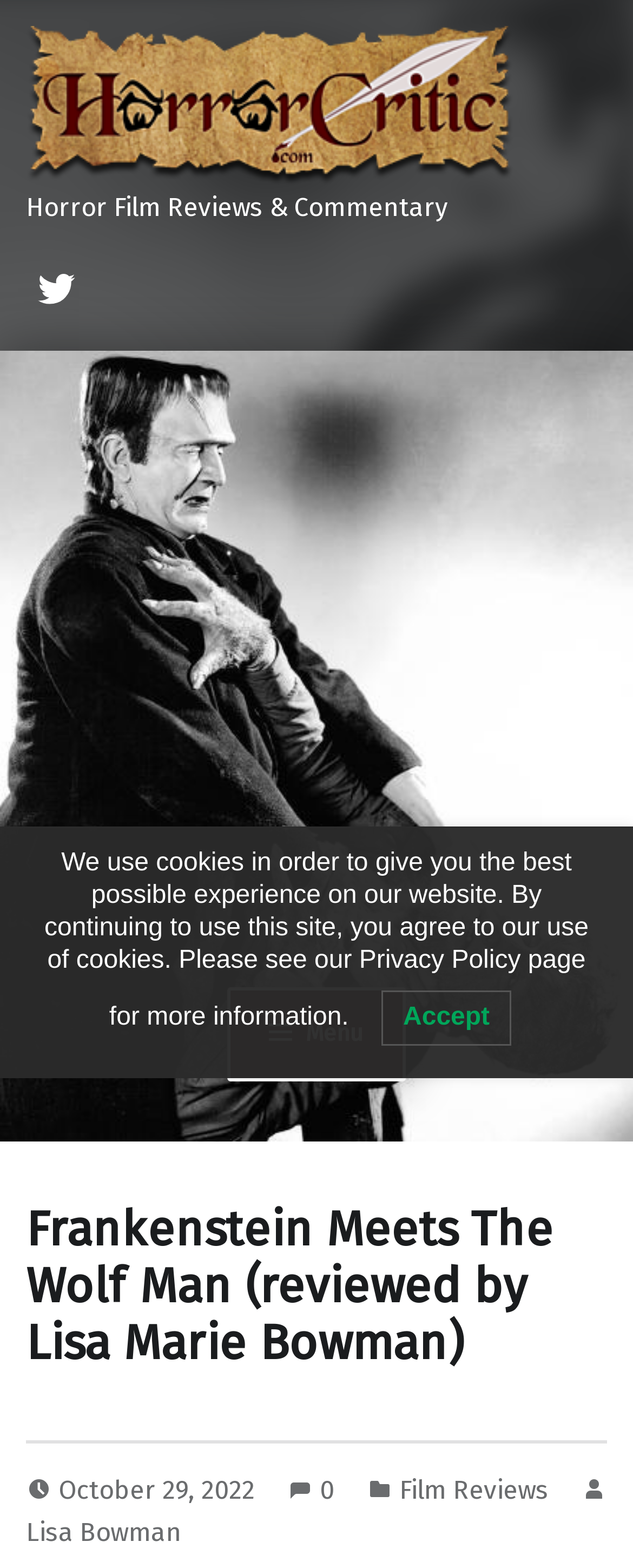Given the webpage screenshot, identify the bounding box of the UI element that matches this description: "October 29, 2022".

[0.092, 0.941, 0.413, 0.96]